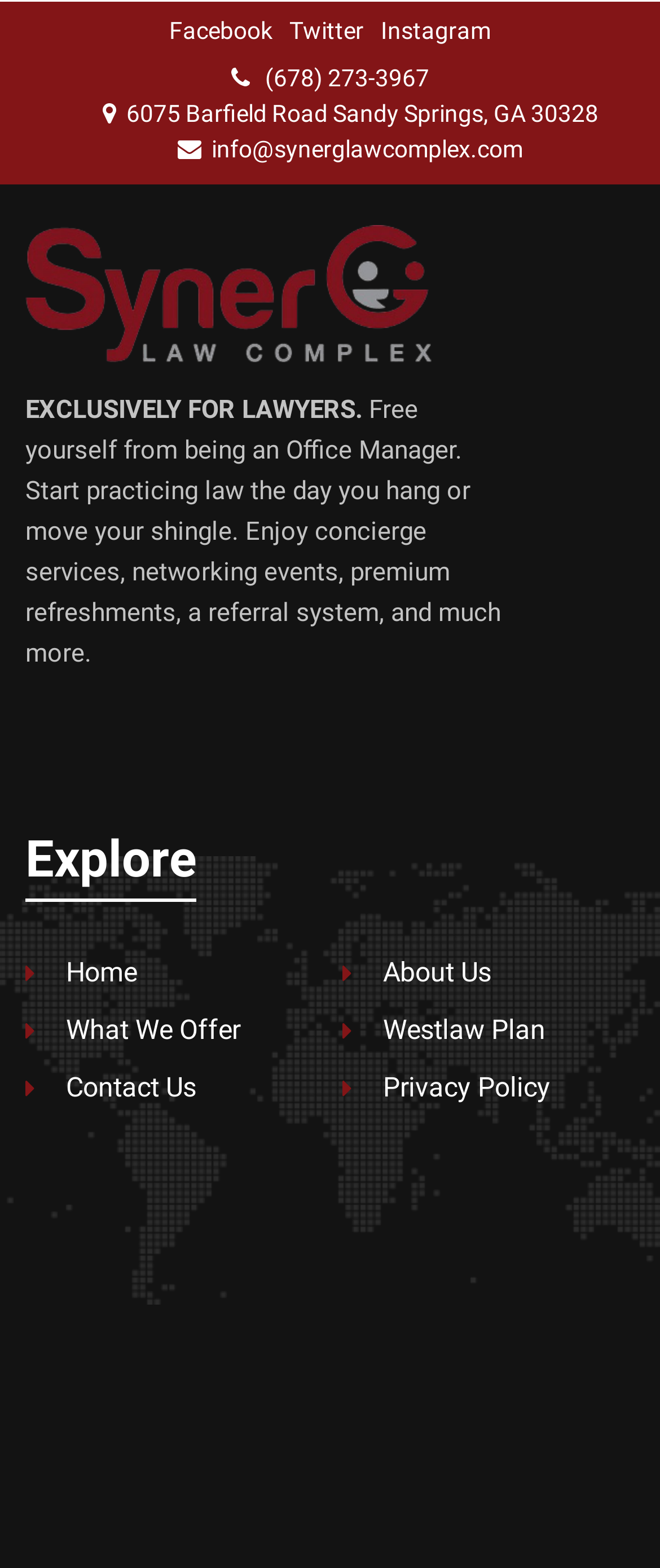How many social media links are available?
Please craft a detailed and exhaustive response to the question.

I counted the number of link elements that contain social media platform names, which are 'Facebook', 'Twitter', and 'Instagram', and found that there are 3 social media links available.